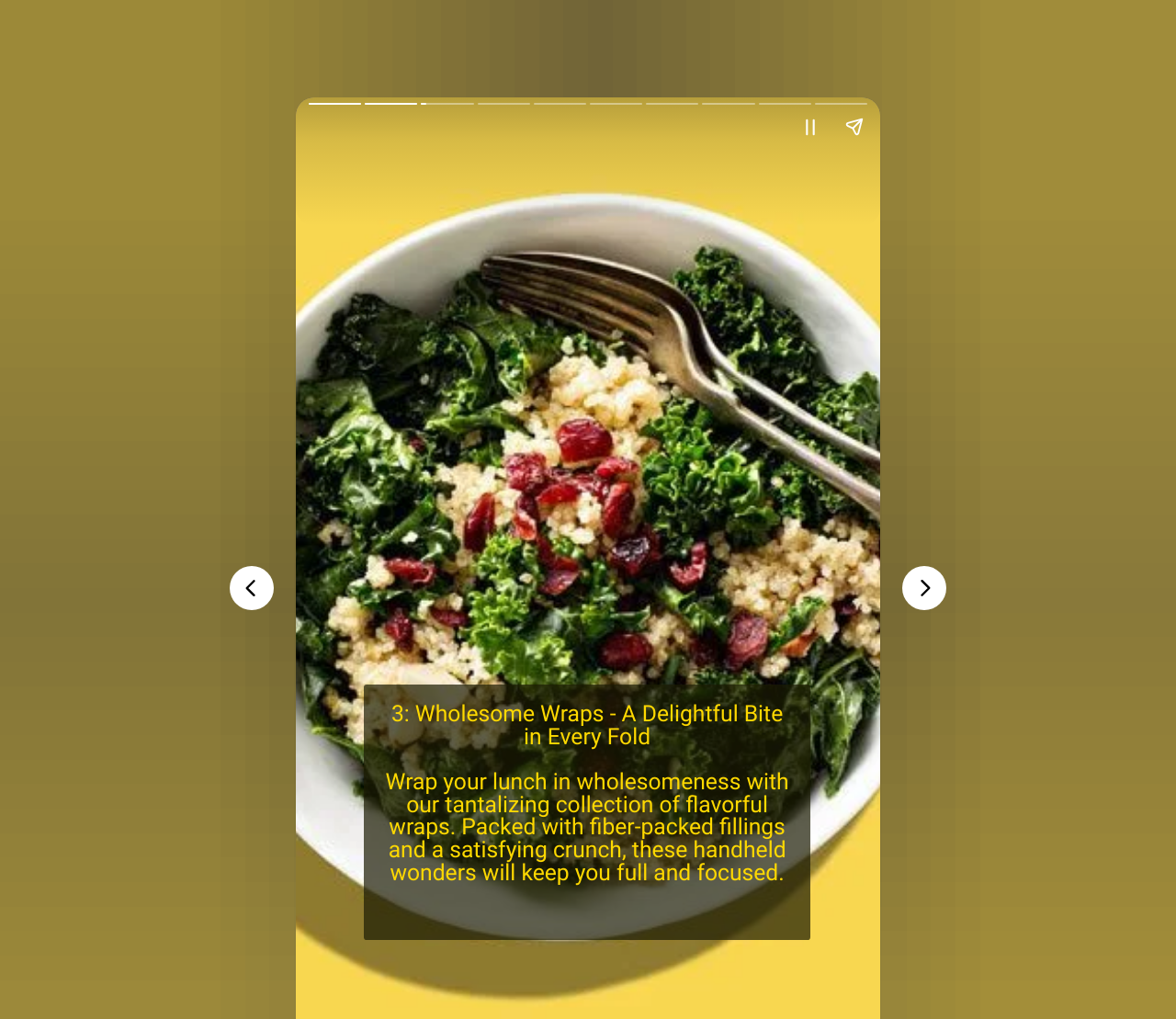What is the purpose of the 'Pause story' button?
Give a single word or phrase as your answer by examining the image.

To pause a story